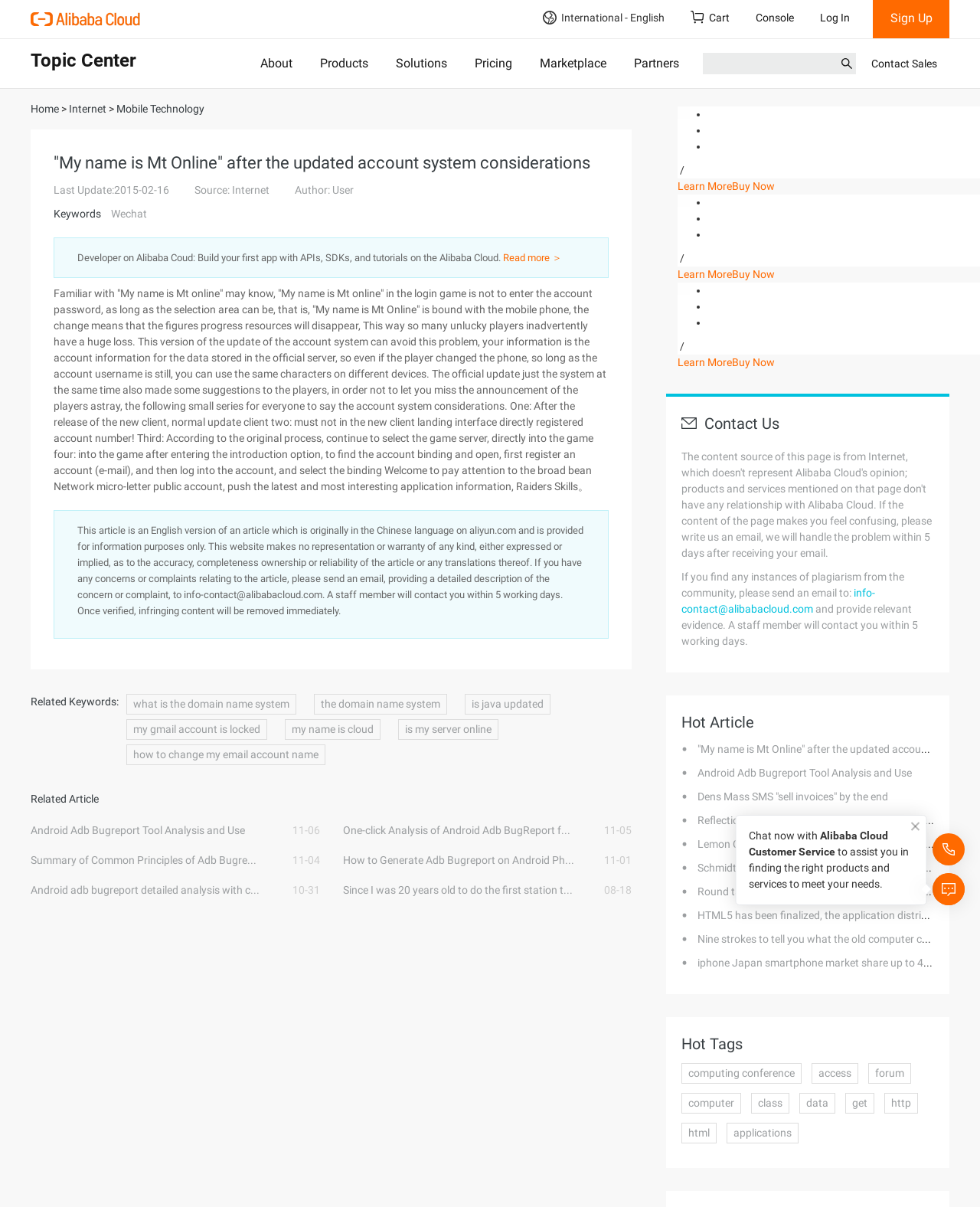What is the name of the cloud platform mentioned in the article?
Please give a detailed and thorough answer to the question, covering all relevant points.

The article mentions 'Developer on Alibaba Cloud' and provides a link to it, indicating that Alibaba Cloud is a cloud platform mentioned in the article.